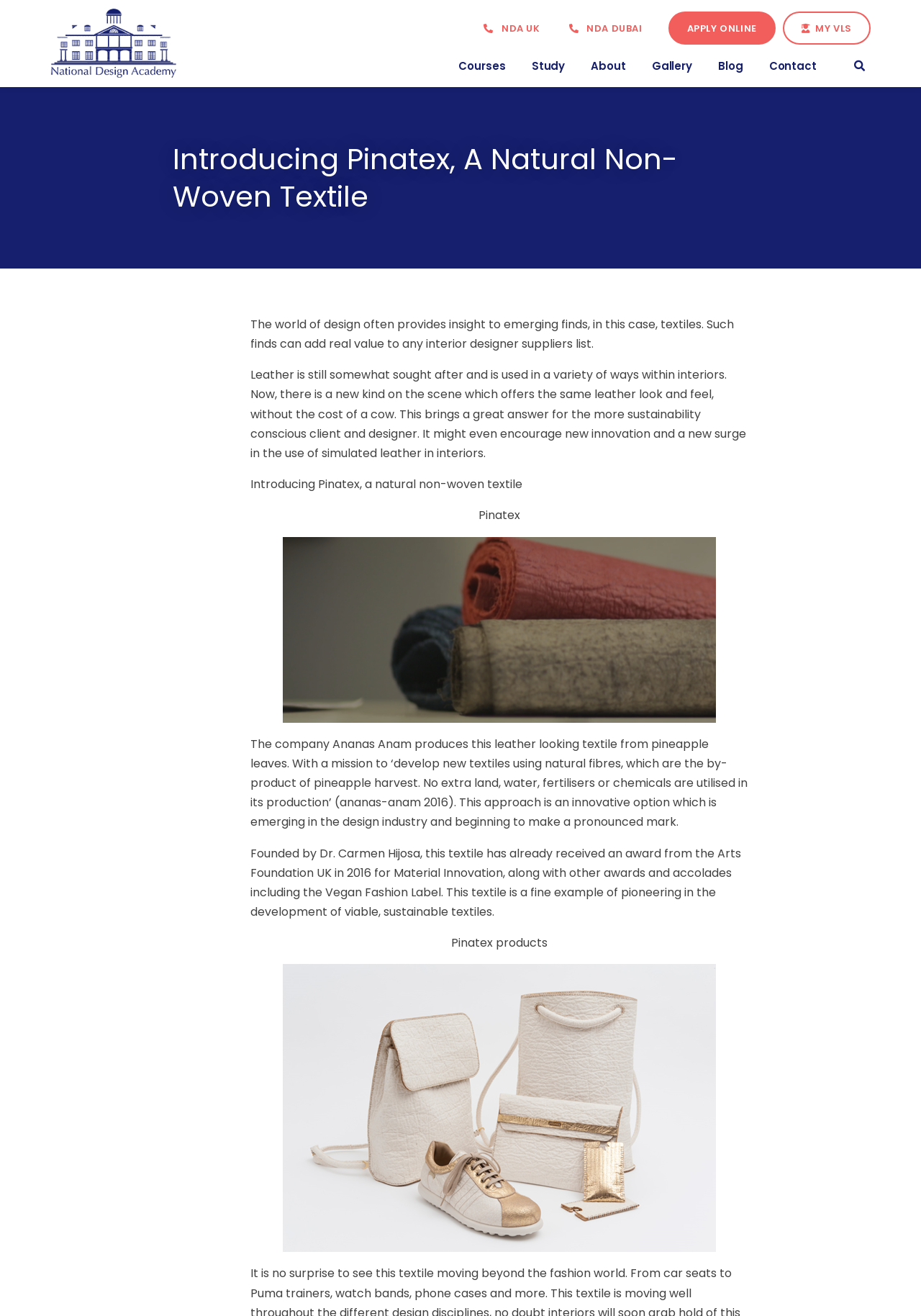What is the purpose of Pinatex?
Based on the image, provide a one-word or brief-phrase response.

Sustainable textile production